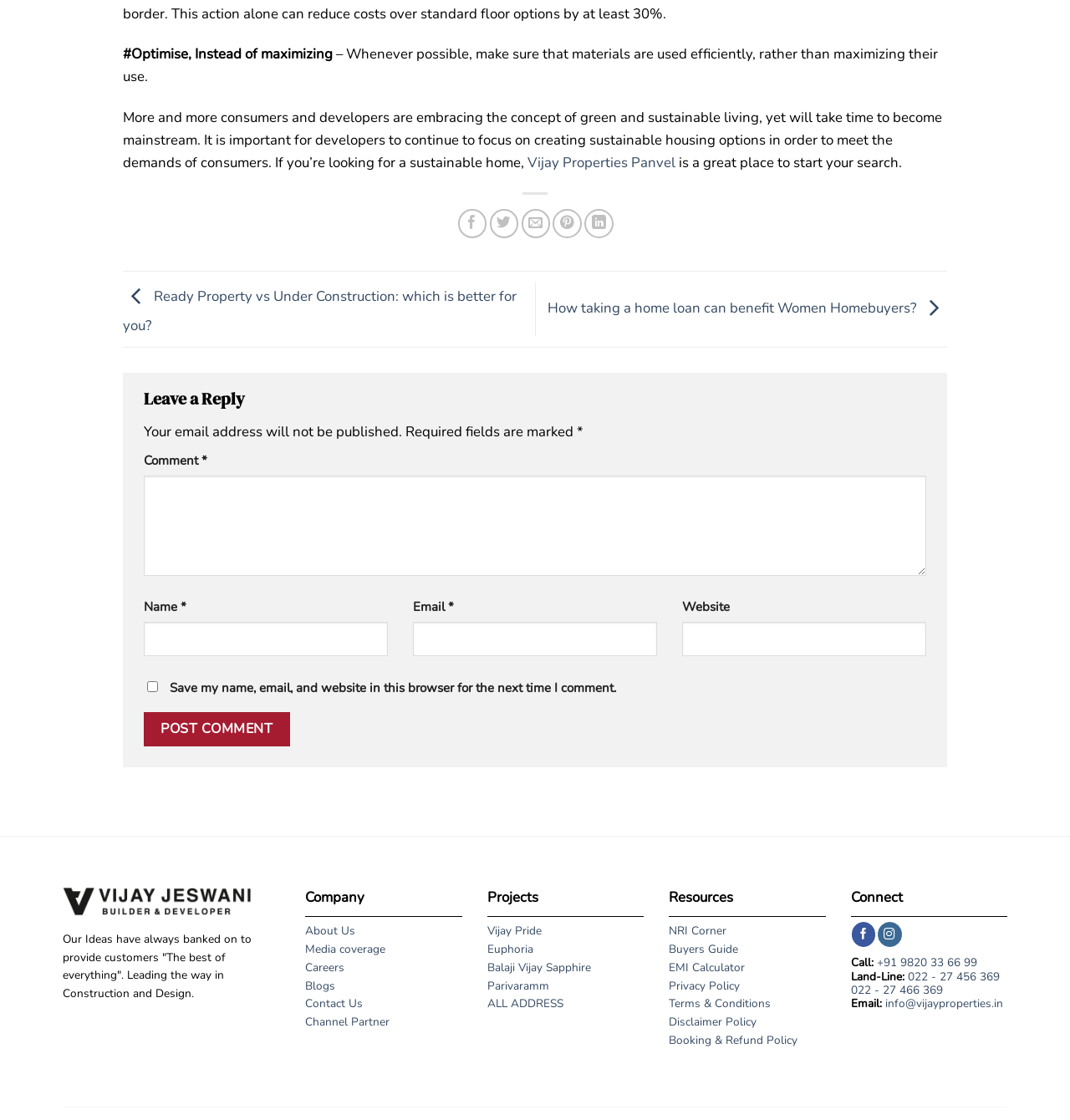Please specify the bounding box coordinates of the area that should be clicked to accomplish the following instruction: "Click on the 'Vijay Properties Panvel' link". The coordinates should consist of four float numbers between 0 and 1, i.e., [left, top, right, bottom].

[0.493, 0.136, 0.631, 0.153]